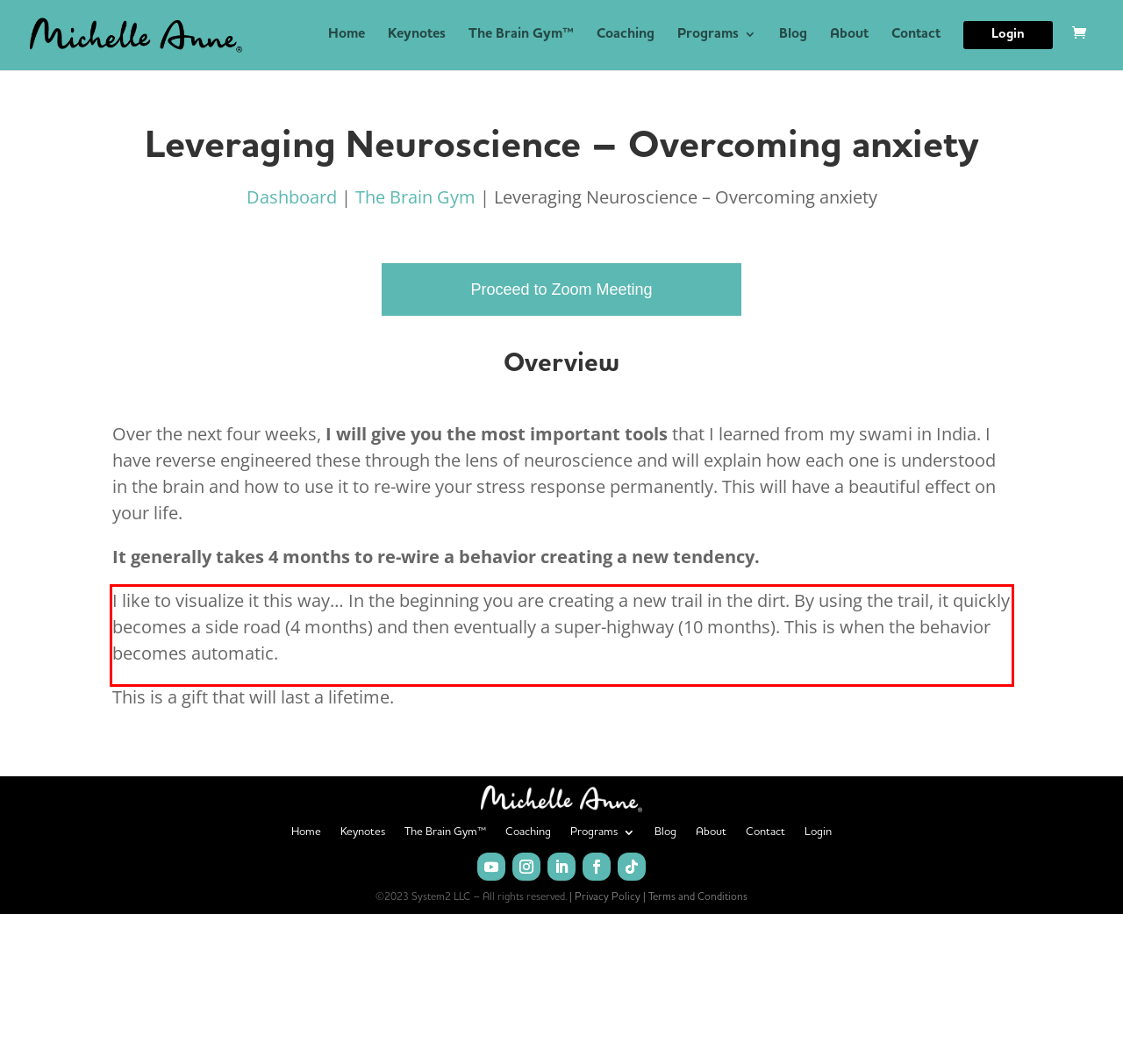Inspect the webpage screenshot that has a red bounding box and use OCR technology to read and display the text inside the red bounding box.

I like to visualize it this way… In the beginning you are creating a new trail in the dirt. By using the trail, it quickly becomes a side road (4 months) and then eventually a super-highway (10 months). This is when the behavior becomes automatic.